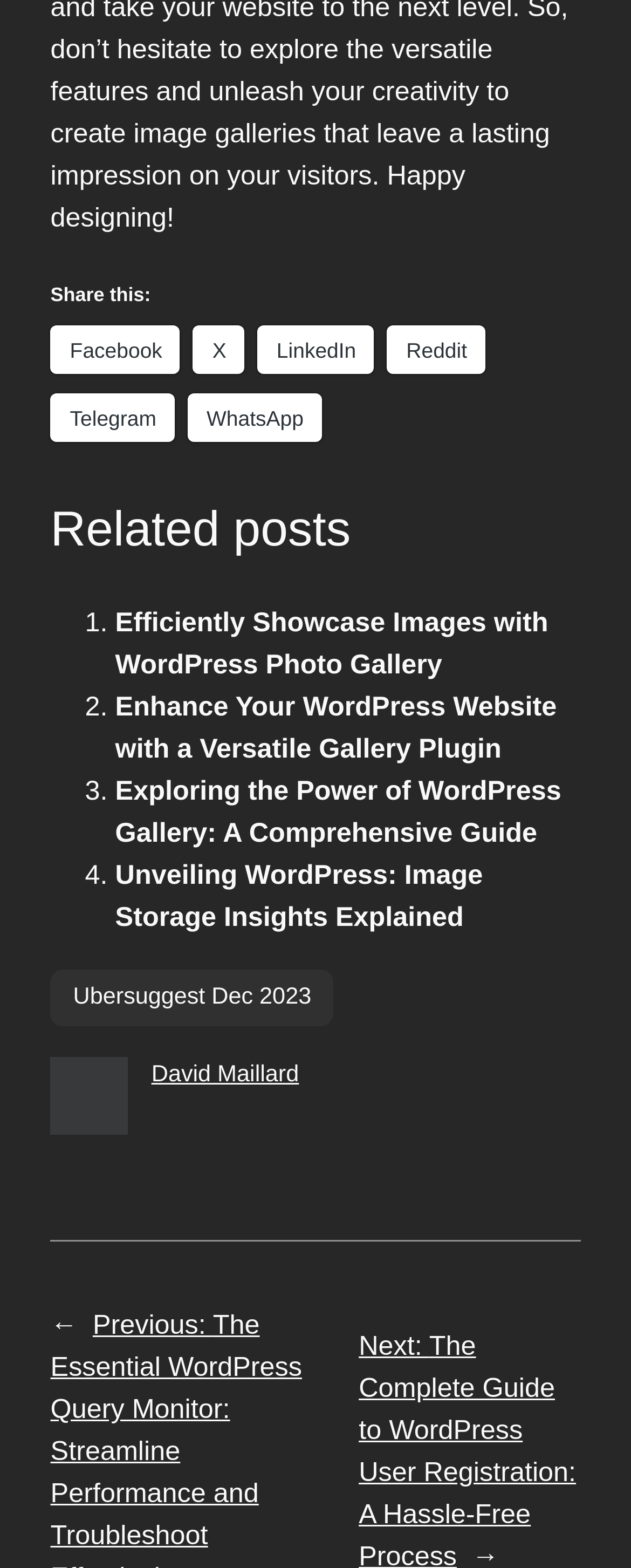Please provide the bounding box coordinates for the element that needs to be clicked to perform the instruction: "Explore the LinkedIn option". The coordinates must consist of four float numbers between 0 and 1, formatted as [left, top, right, bottom].

[0.408, 0.207, 0.593, 0.238]